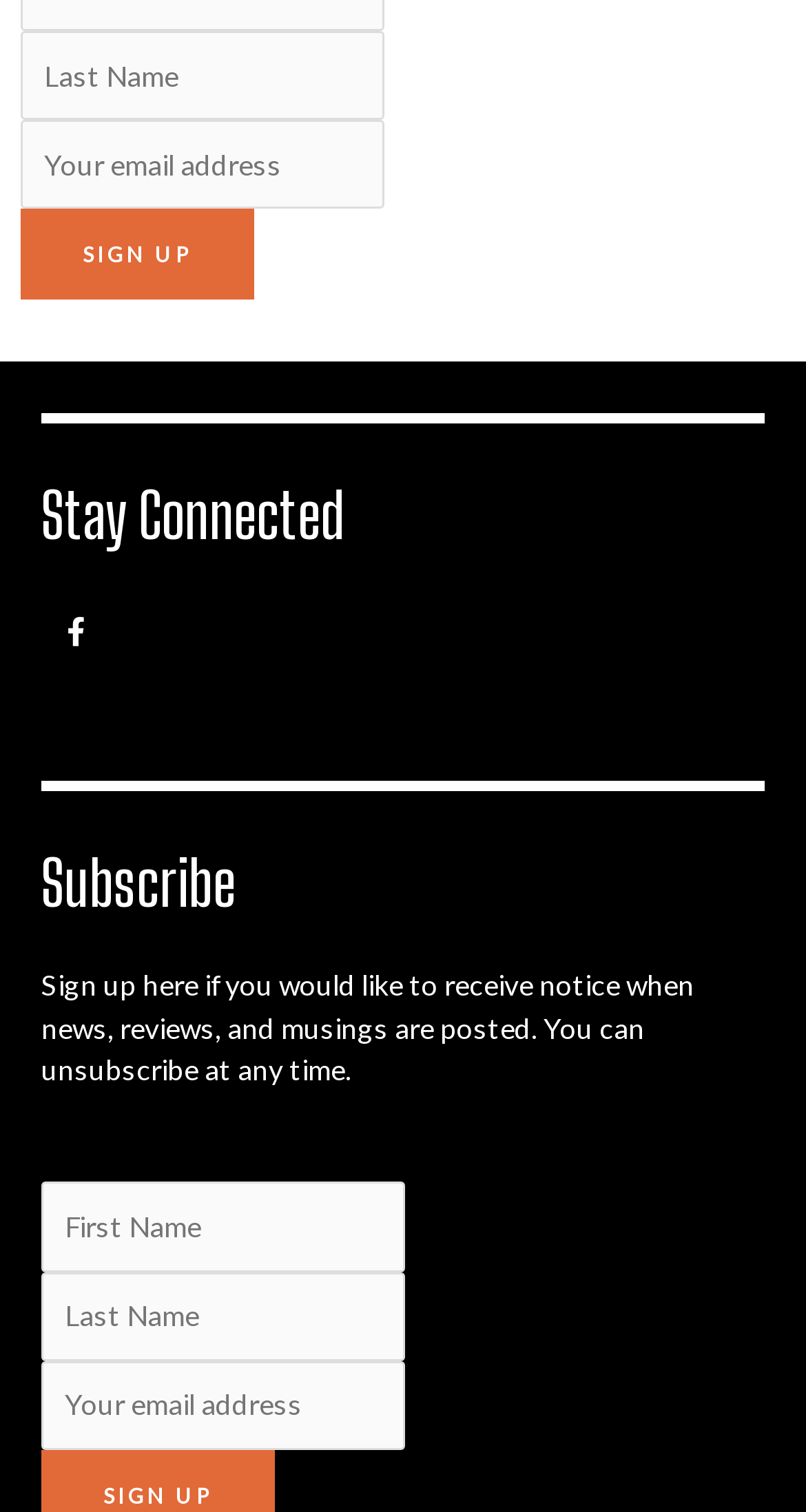Identify the bounding box of the HTML element described as: "name="LNAME" placeholder="Last Name"".

[0.026, 0.021, 0.476, 0.08]